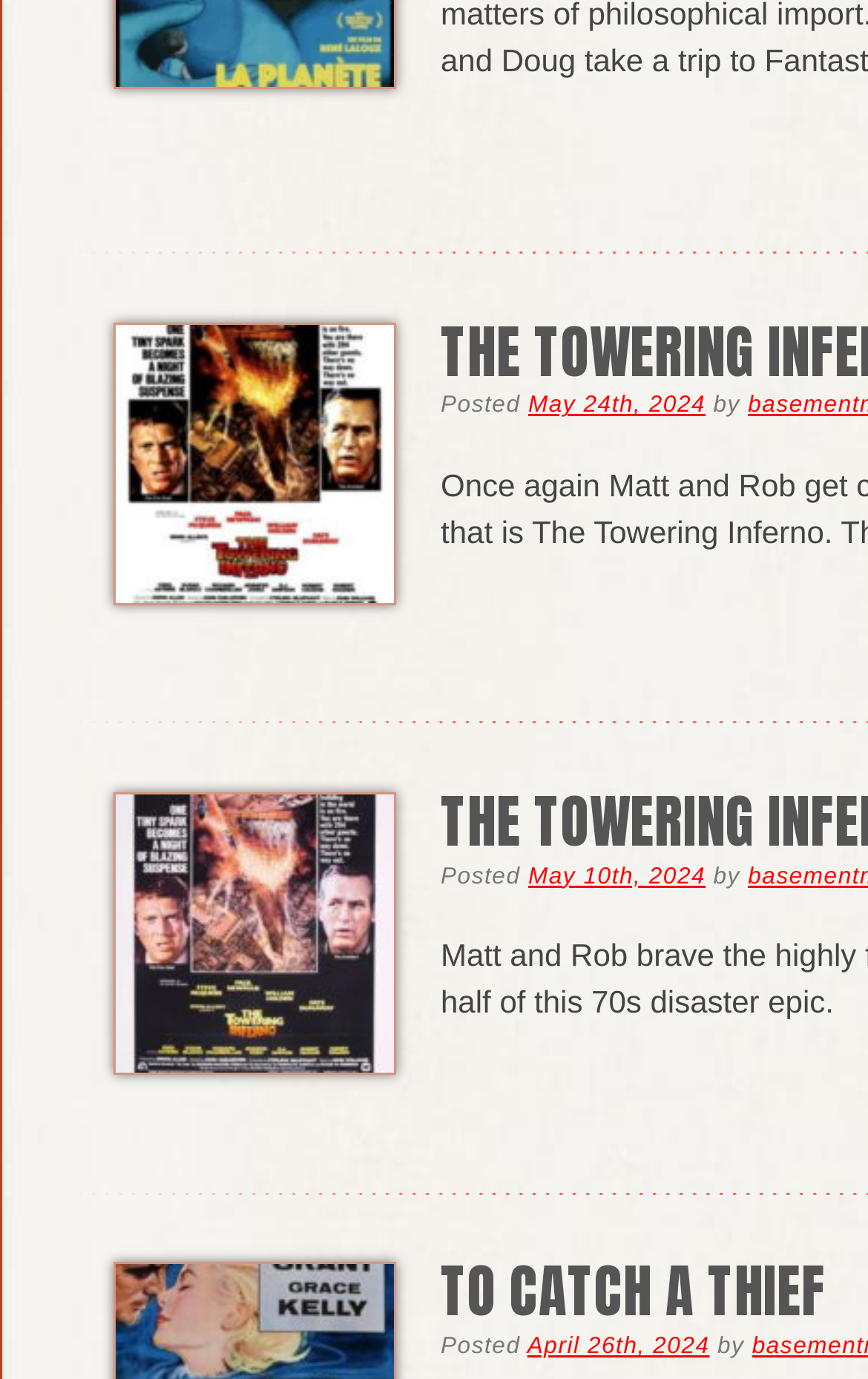Bounding box coordinates should be in the format (top-left x, top-left y, bottom-right x, bottom-right y) and all values should be floating point numbers between 0 and 1. Determine the bounding box coordinate for the UI element described as: May 10th, 2024

[0.608, 0.626, 0.813, 0.645]